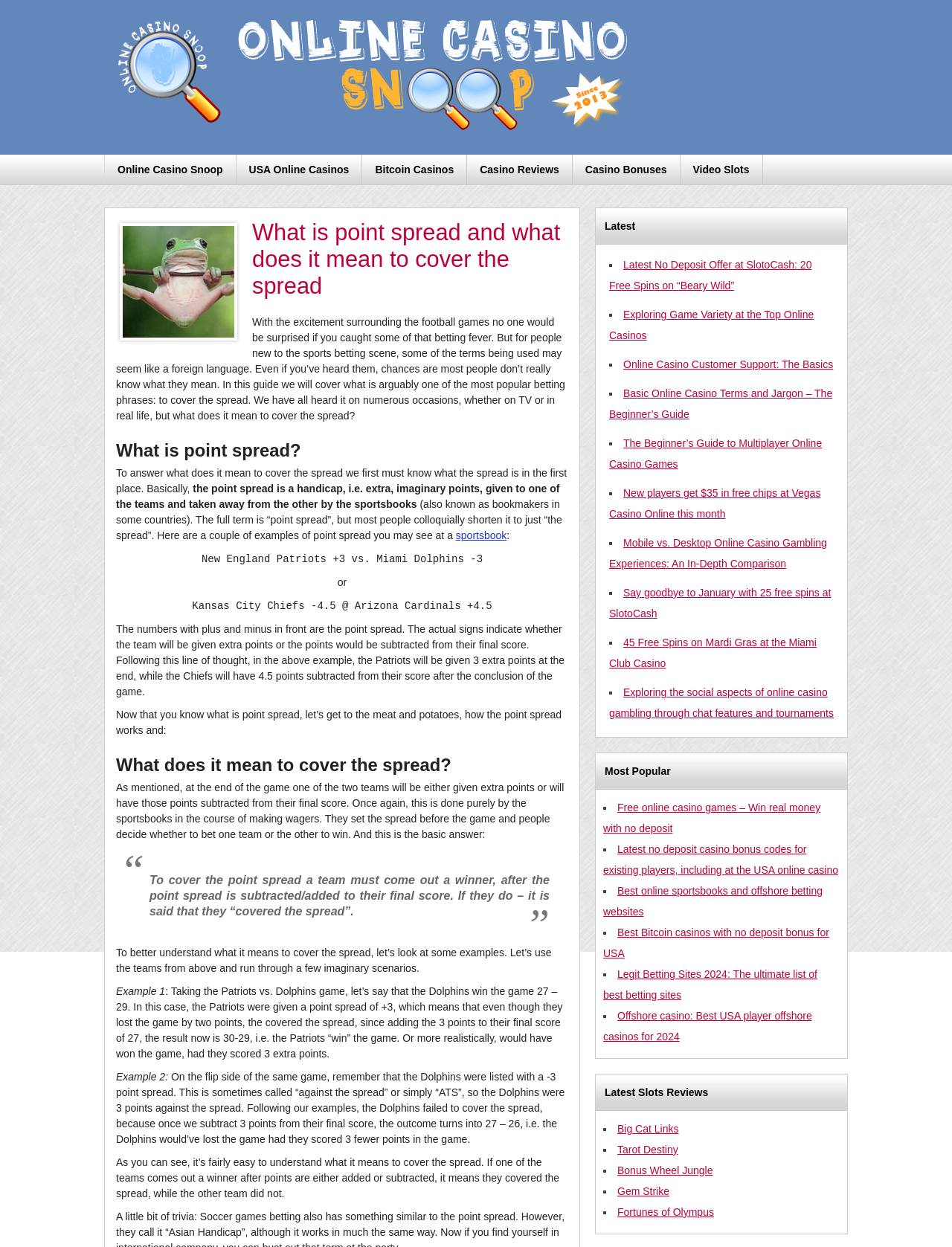Please identify the bounding box coordinates of the element's region that should be clicked to execute the following instruction: "Click on the 'What is point spread and what does it mean to cover the spread' heading". The bounding box coordinates must be four float numbers between 0 and 1, i.e., [left, top, right, bottom].

[0.126, 0.176, 0.601, 0.24]